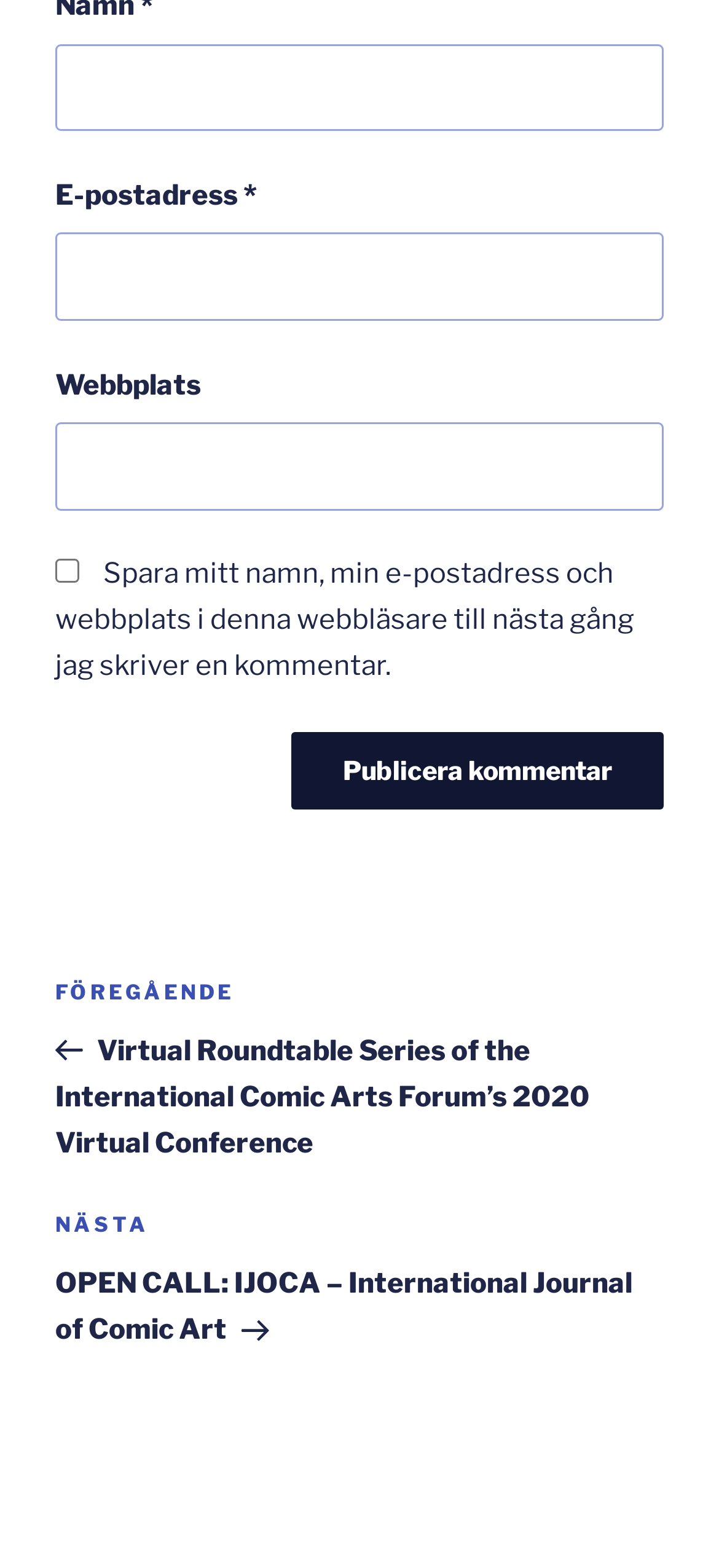How many links are in the navigation section?
Answer the question with just one word or phrase using the image.

2